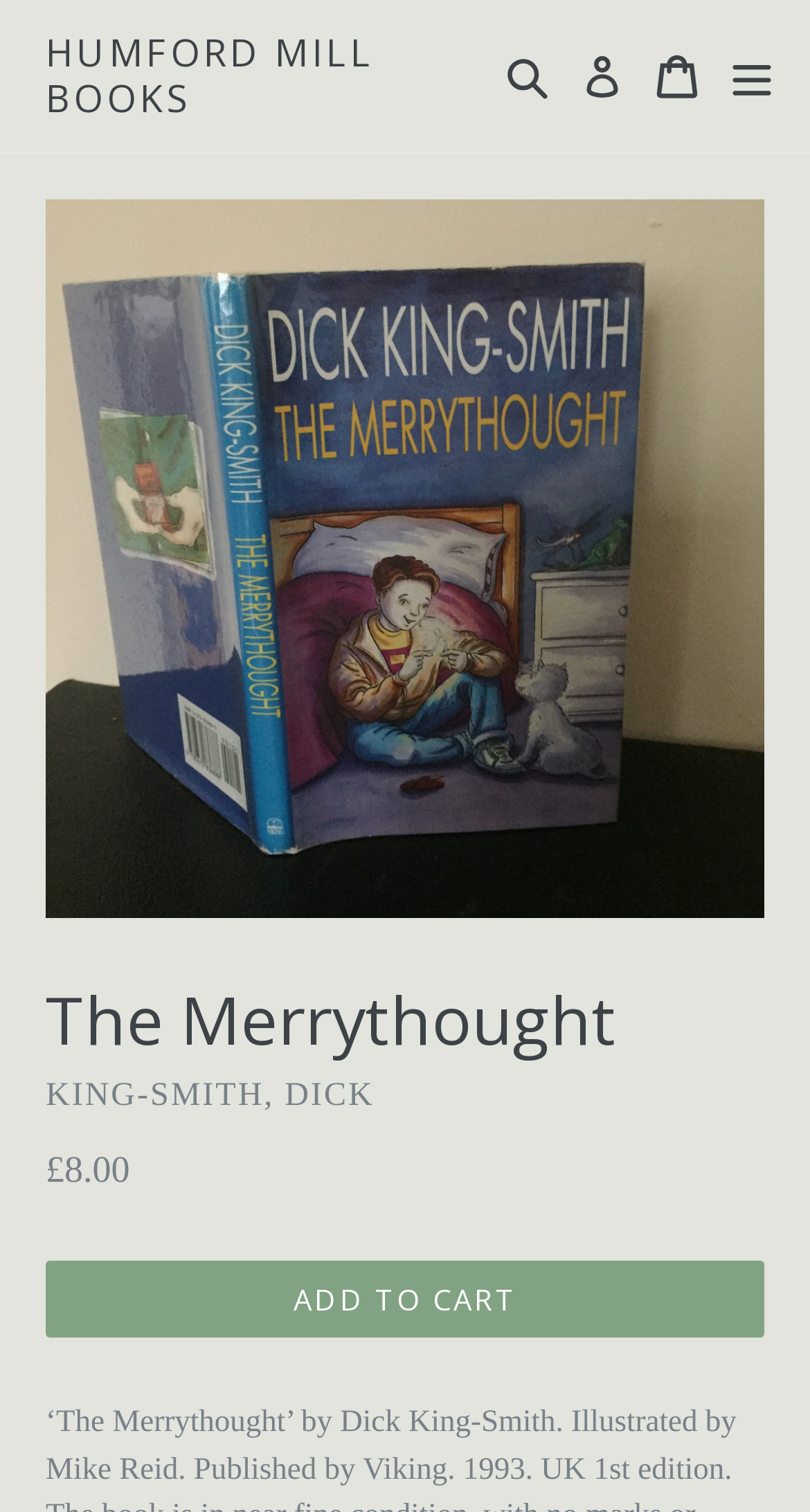What is the price of the book?
Please provide an in-depth and detailed response to the question.

I found the price of the book by looking at the static text element that says '£8.00' which is located below the 'Regular price' text.